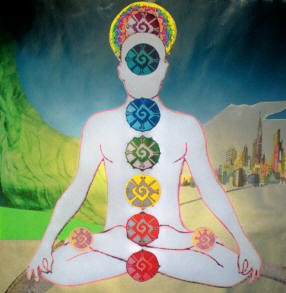What is the theme of the image besides personal growth?
Refer to the image and answer the question using a single word or phrase.

Galactic alignment